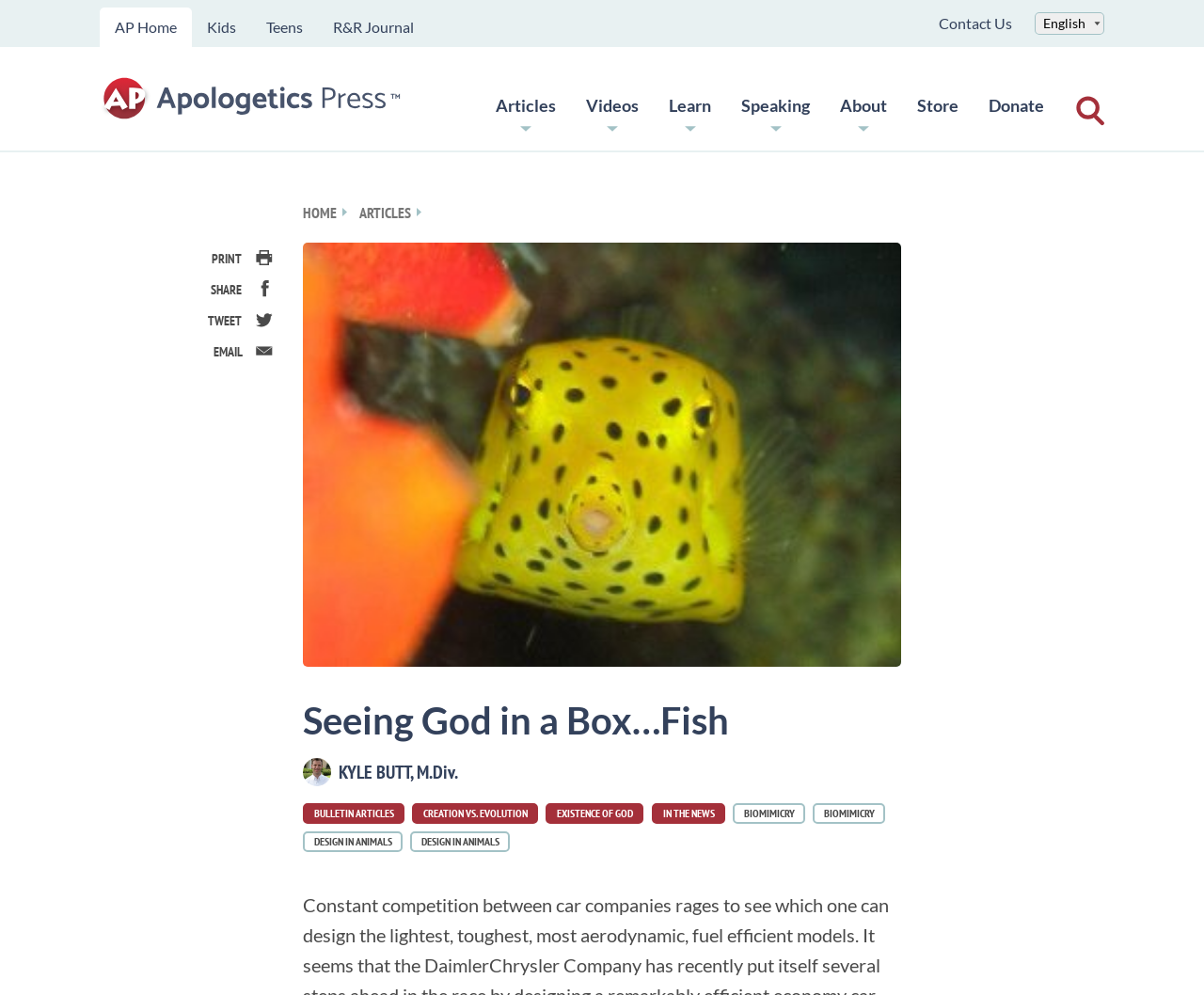What is the topic of the current article?
Based on the image, please offer an in-depth response to the question.

I found the topic of the current article by looking at the heading 'Seeing God in a Box…Fish'.